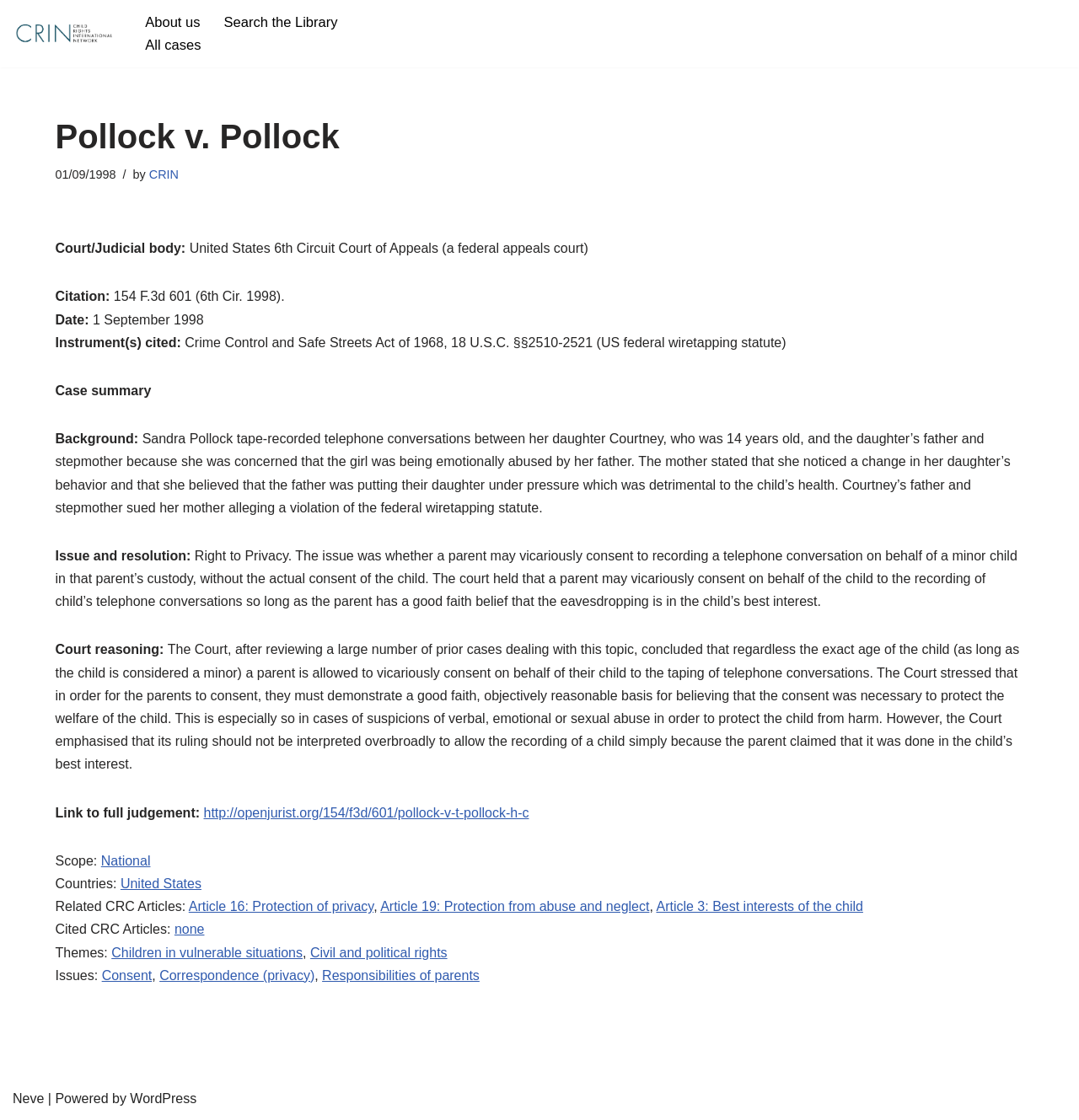What is the theme of the court case?
Using the visual information, respond with a single word or phrase.

Children in vulnerable situations